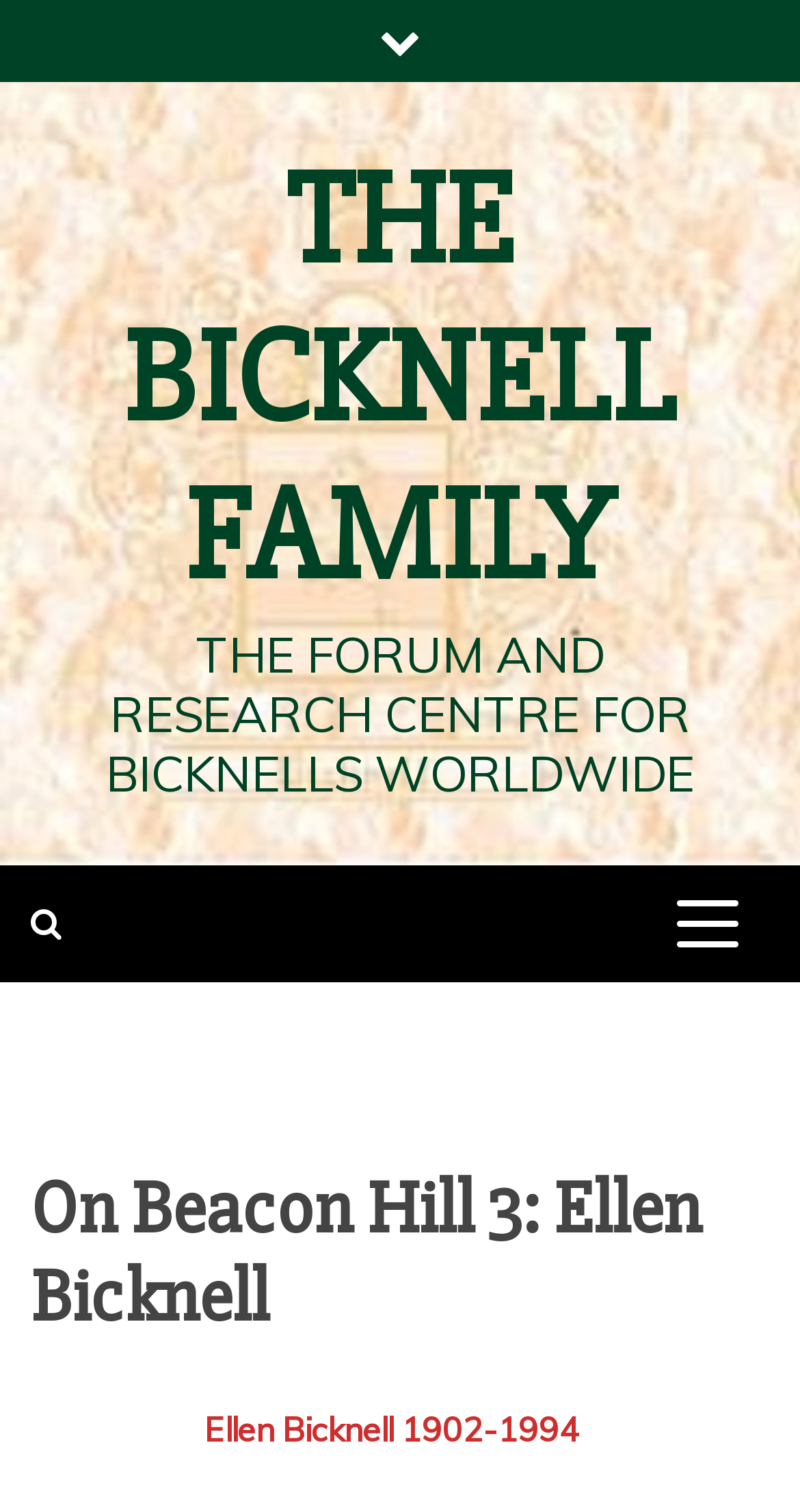What is the name of the person being described?
Look at the image and respond with a one-word or short-phrase answer.

Ellen Bicknell